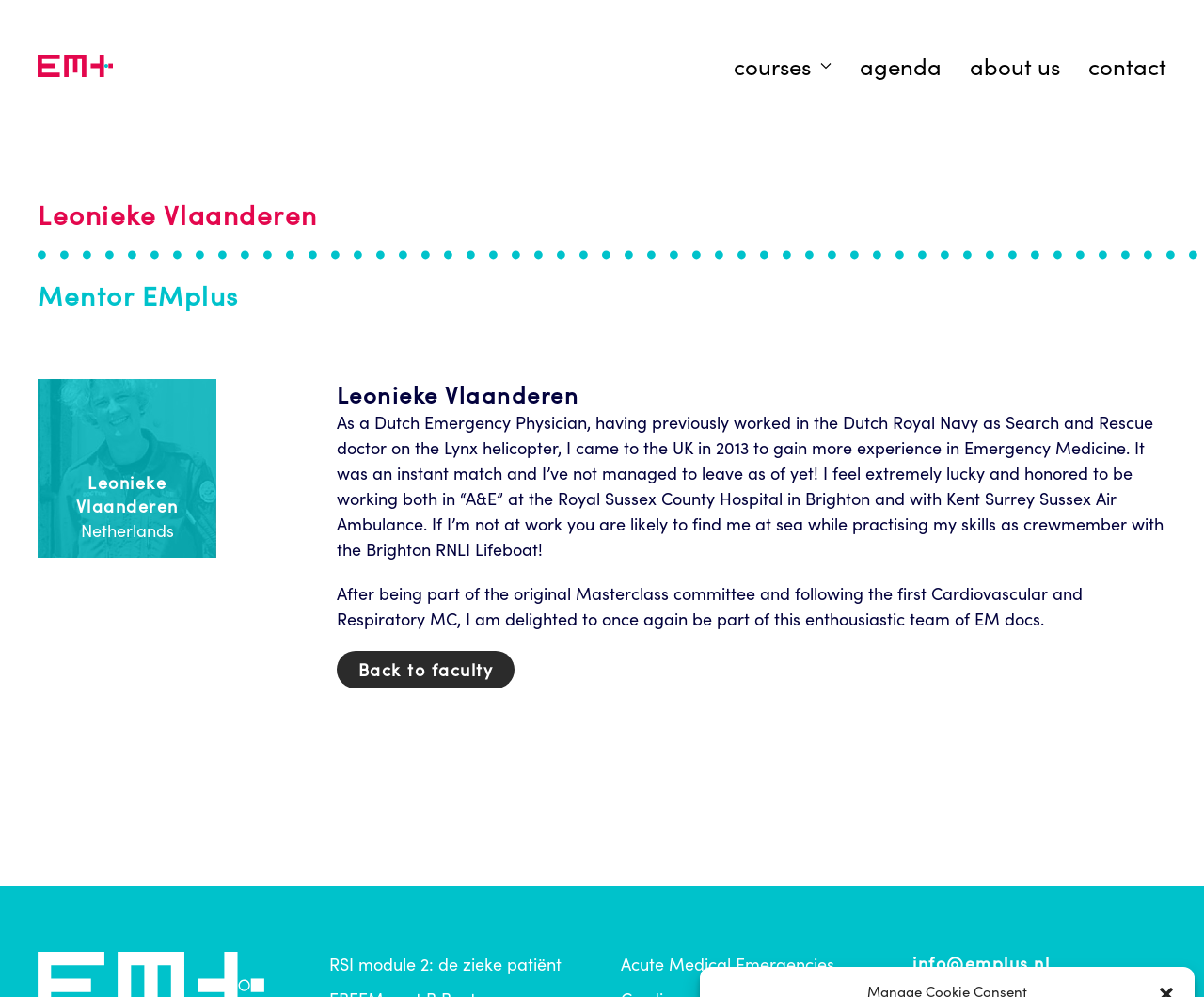What is the email address mentioned in the webpage?
Based on the visual, give a brief answer using one word or a short phrase.

info@emplus.nl